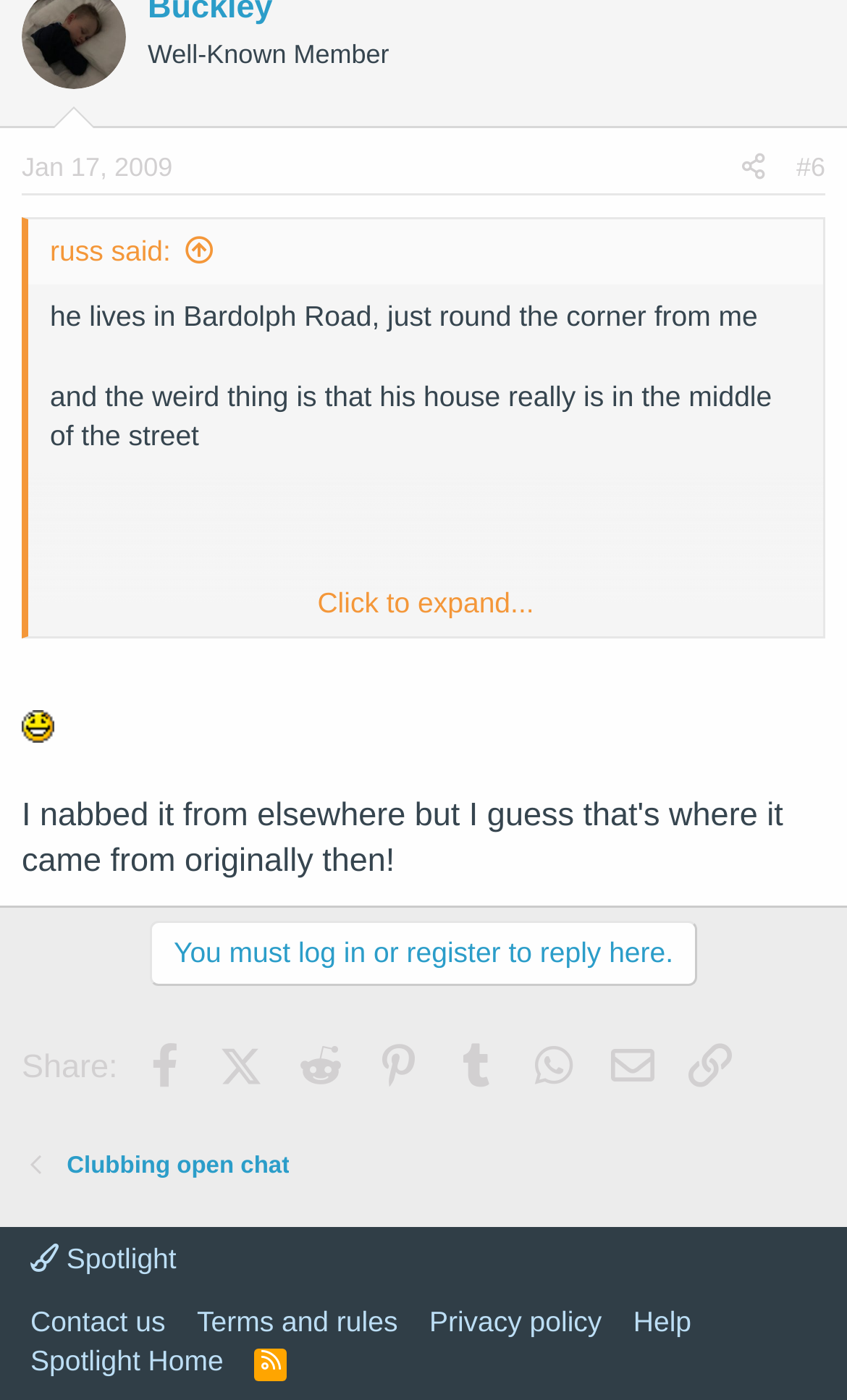Please identify the bounding box coordinates of the area that needs to be clicked to fulfill the following instruction: "visit WDOR Sturgeon Bay, WI."

None